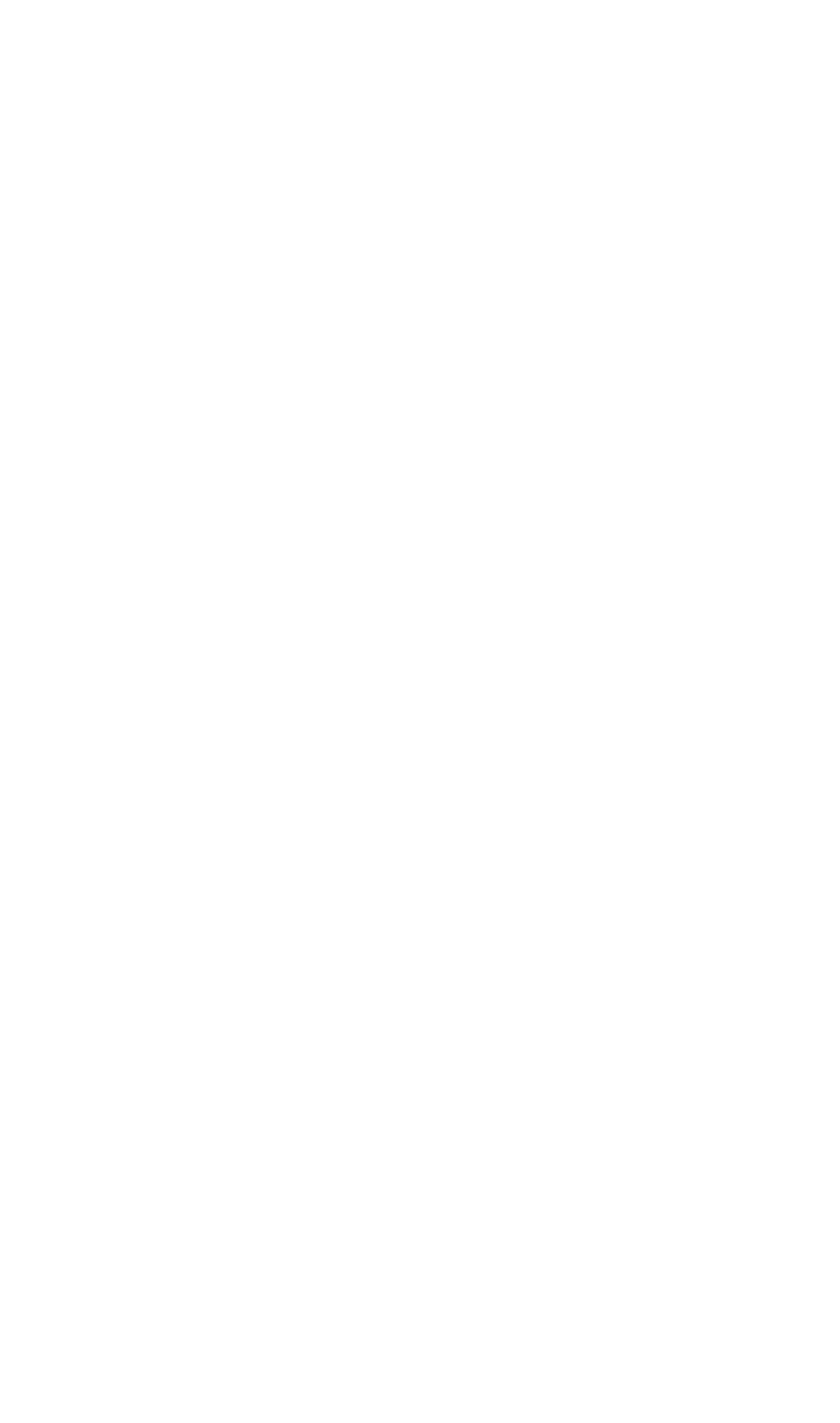Using the information in the image, give a detailed answer to the following question: What are the available options at the bottom of the page?

The webpage has several options at the bottom, including 'About us', 'Contact', 'Editorial vision', 'FAQ', 'Terms and privacy', and some social media icons, which are mentioned in the links and icons located at the bottom of the page.